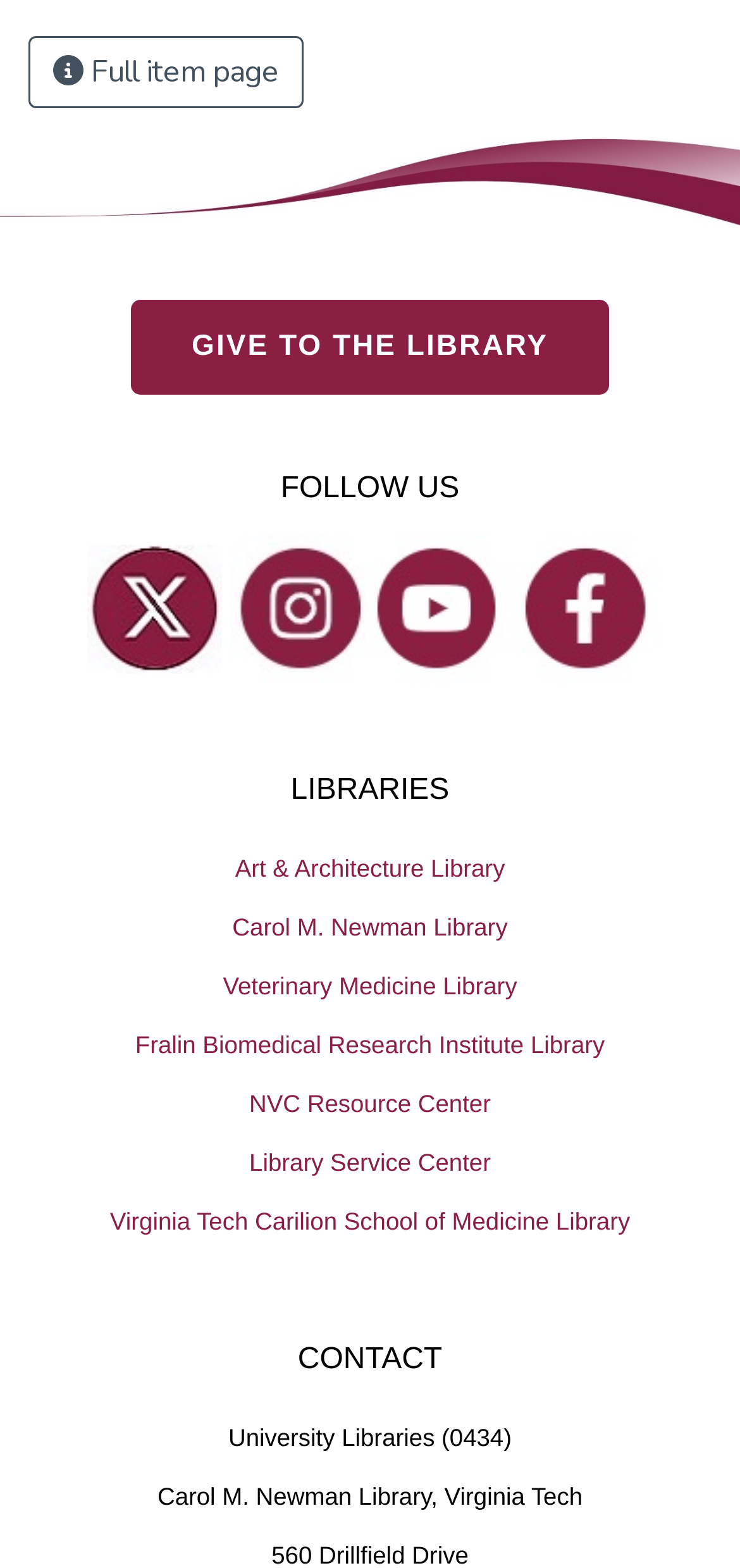What is the name of the library with the shortest name?
Offer a detailed and exhaustive answer to the question.

I looked at the list of libraries under the 'LIBRARIES' heading and found that 'NVC Resource Center' has the shortest name, which is 'NVC'.